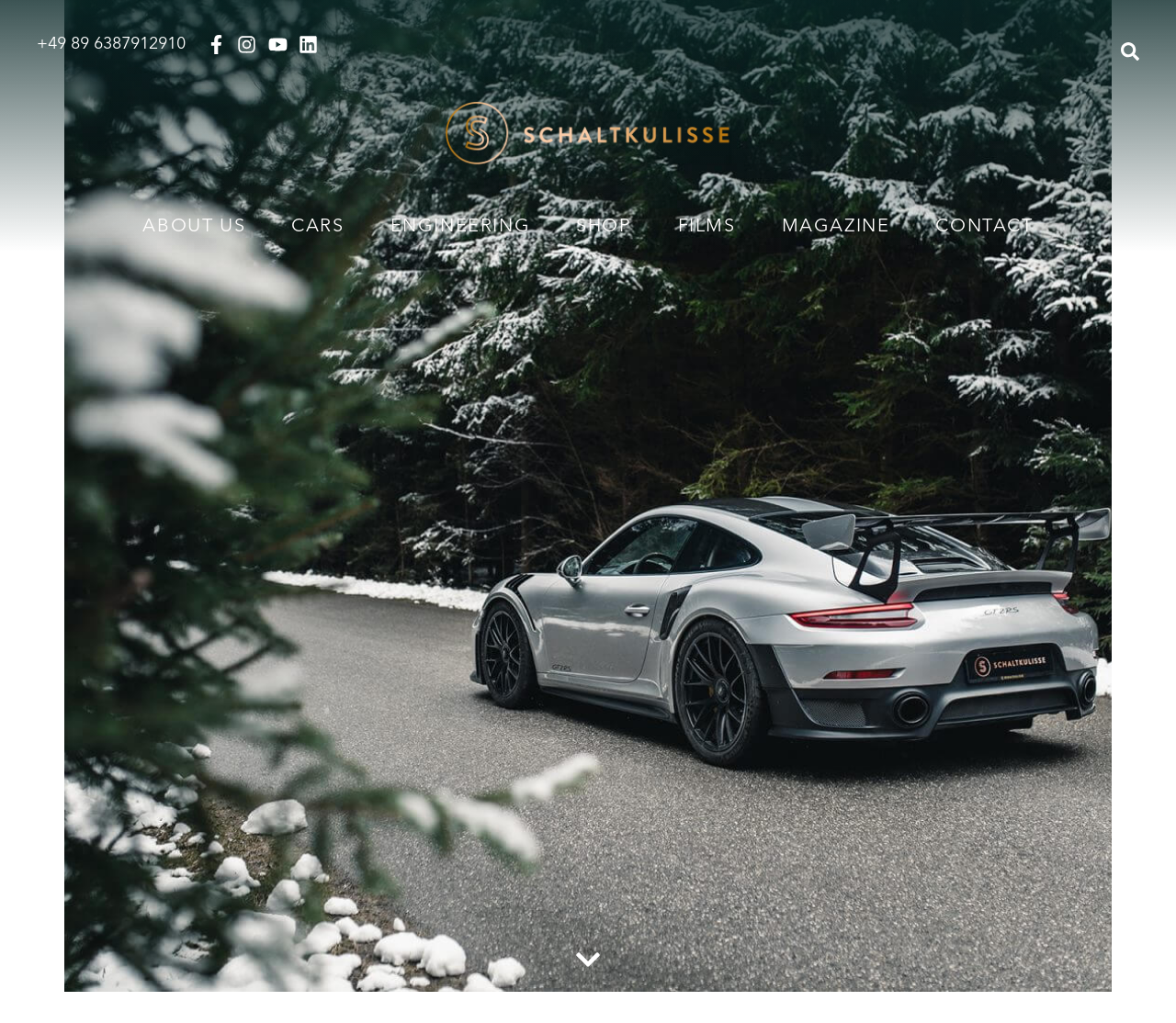Provide an in-depth description of the elements and layout of the webpage.

The webpage is about Porsche 991 GT2 RS, specifically showcasing a Schaltkulisse. At the top left, there is a row of five small links, likely representing social media profiles or contact information. Below these links, there is a prominent navigation menu with six main categories: ABOUT US, CARS, ENGINEERING, SHOP, FILMS, and MAGAZINE, followed by CONTACT at the far right. 

On the top right, there is another link, possibly a language selection or a login/register option. At the bottom of the page, there is a small link, likely a copyright notice or a terms of use link. The overall layout suggests a clean and organized design, with a focus on showcasing the Porsche 991 GT2 RS Schaltkulisse.